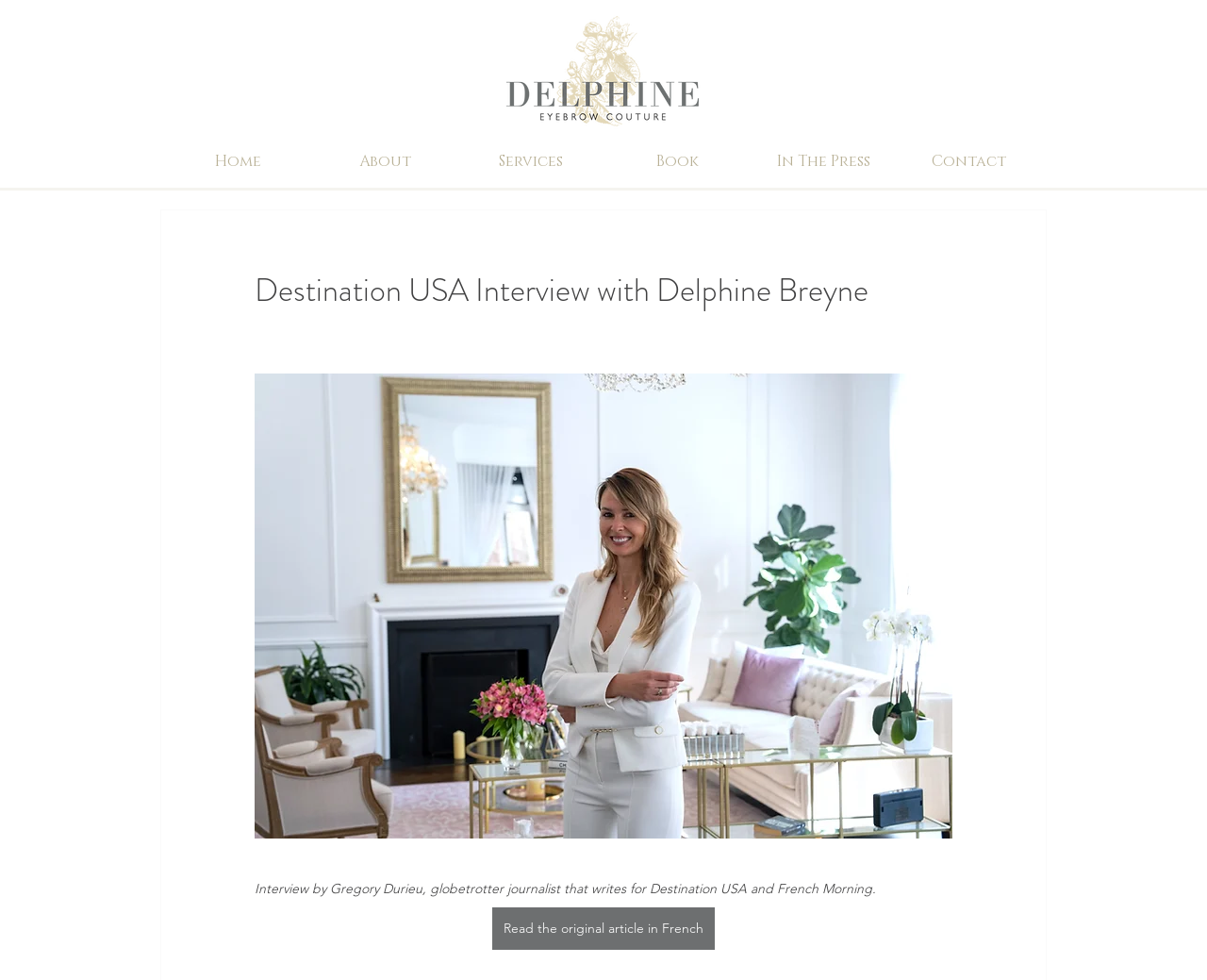What is the name of the logo in the top-left corner?
Based on the screenshot, respond with a single word or phrase.

Delphine Eyebrow Couture logo